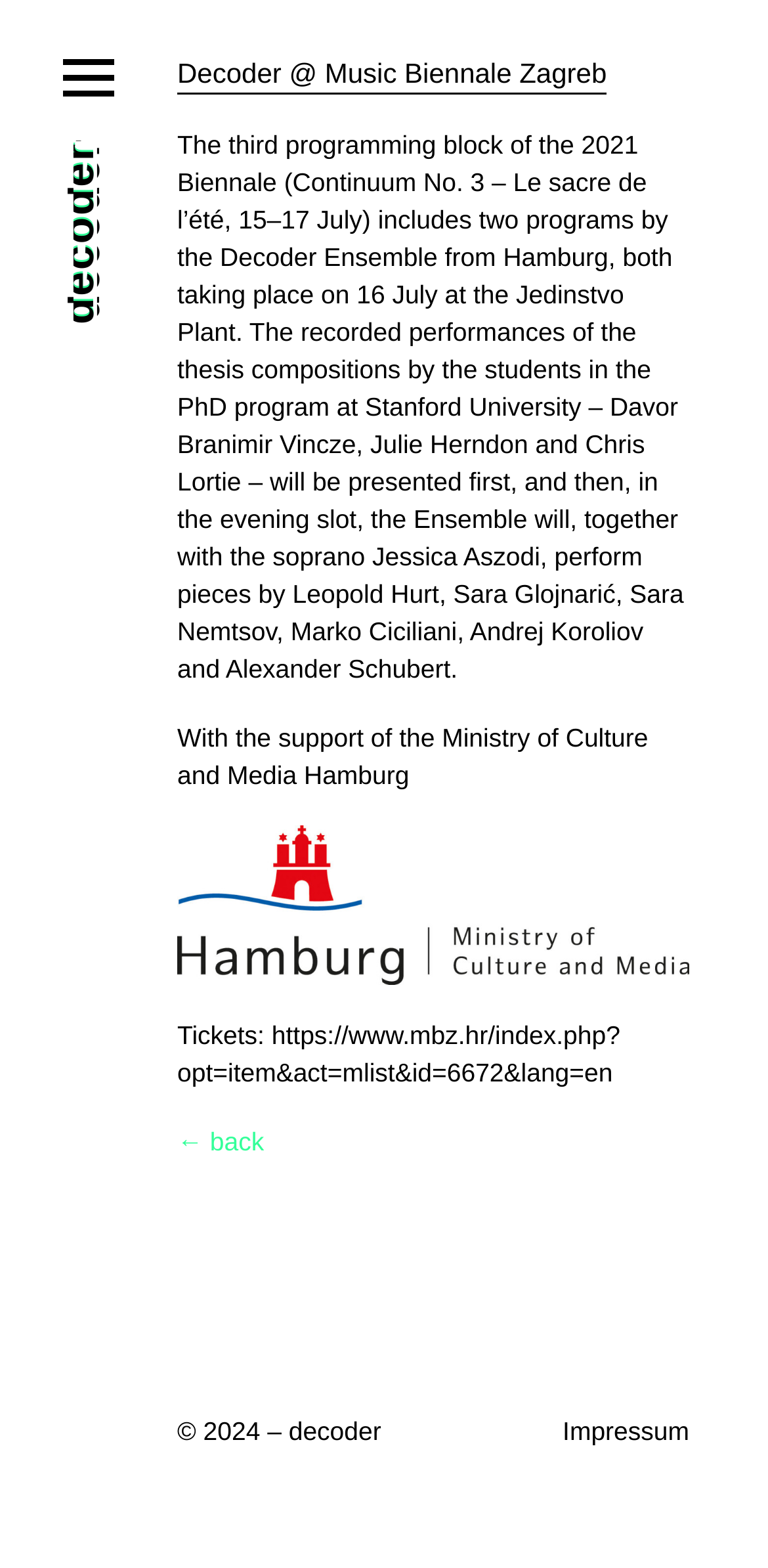Calculate the bounding box coordinates for the UI element based on the following description: "News". Ensure the coordinates are four float numbers between 0 and 1, i.e., [left, top, right, bottom].

[0.231, 0.035, 0.321, 0.059]